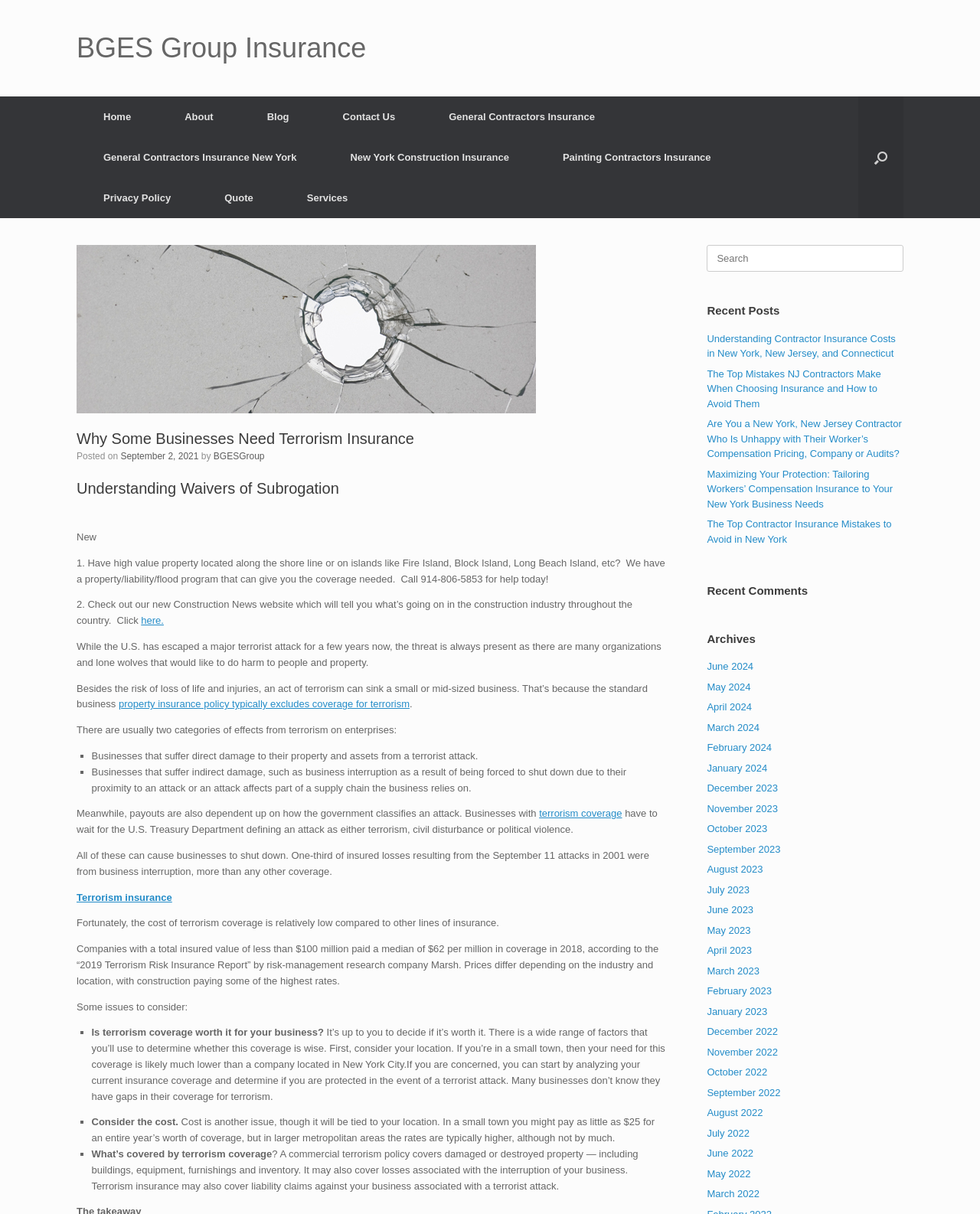Please determine the bounding box coordinates of the element's region to click in order to carry out the following instruction: "Read the 'Understanding Waivers of Subrogation' article". The coordinates should be four float numbers between 0 and 1, i.e., [left, top, right, bottom].

[0.078, 0.394, 0.68, 0.411]